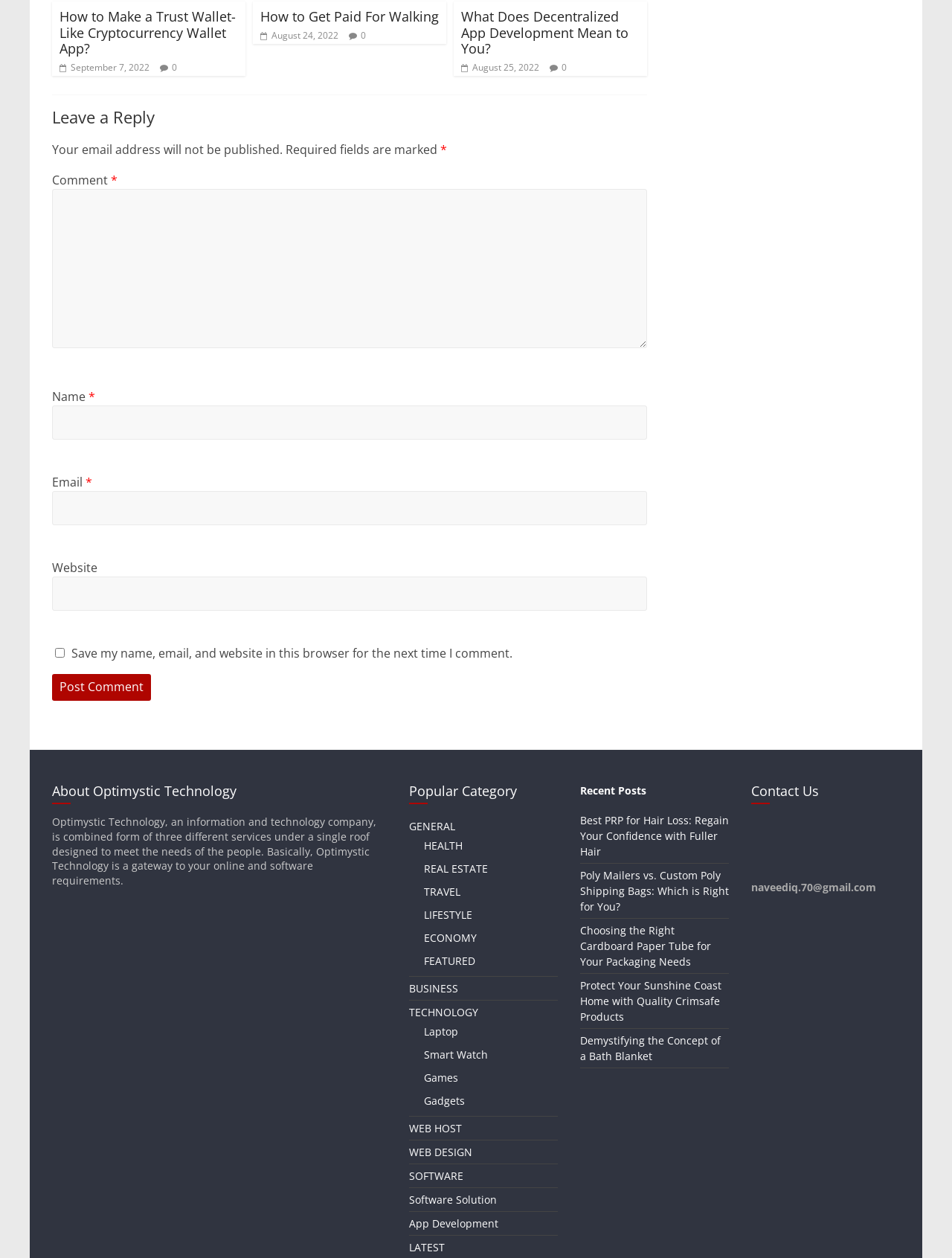Determine the bounding box coordinates of the region that needs to be clicked to achieve the task: "Click on the 'GENERAL' link".

[0.43, 0.651, 0.478, 0.663]